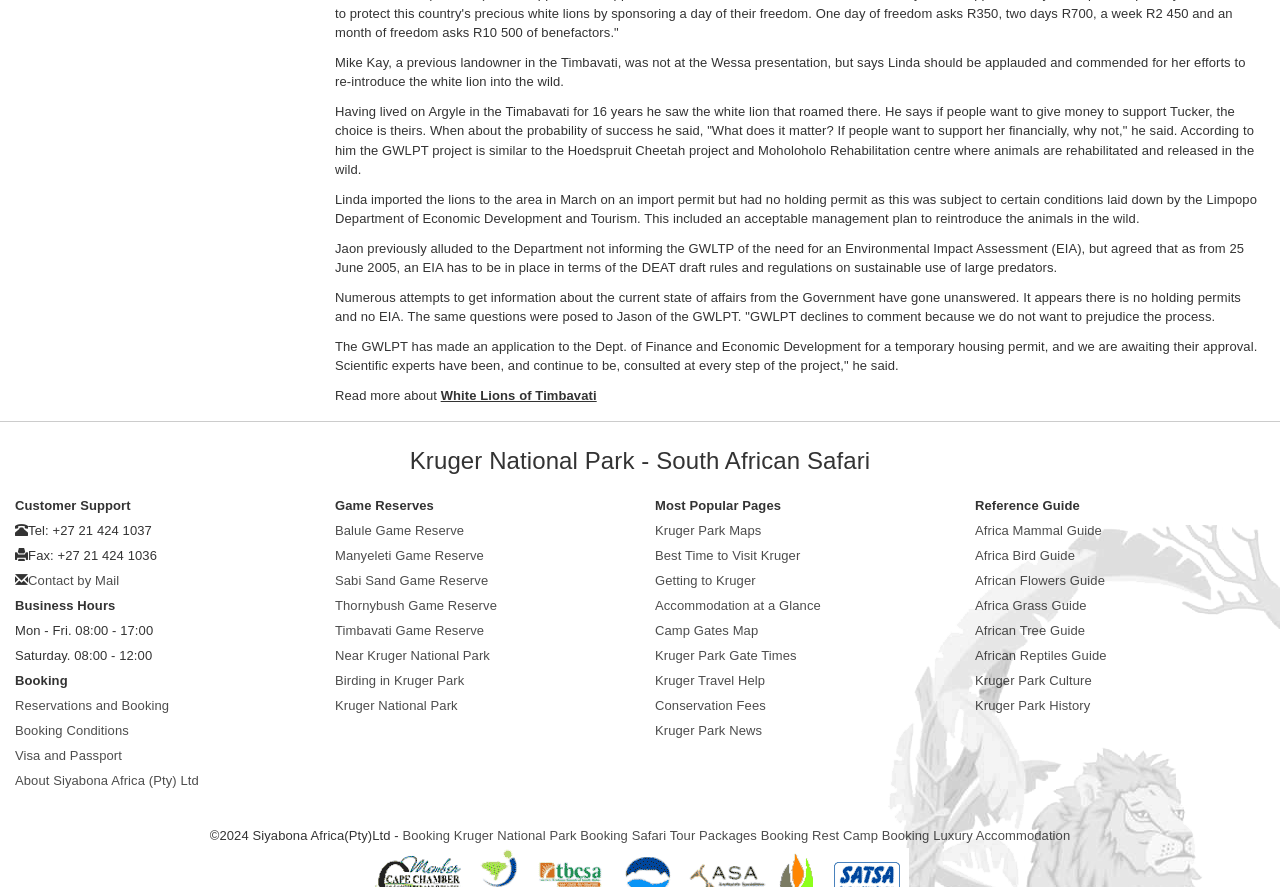What is the contact information for customer support?
From the screenshot, supply a one-word or short-phrase answer.

Tel: +27 21 424 1037